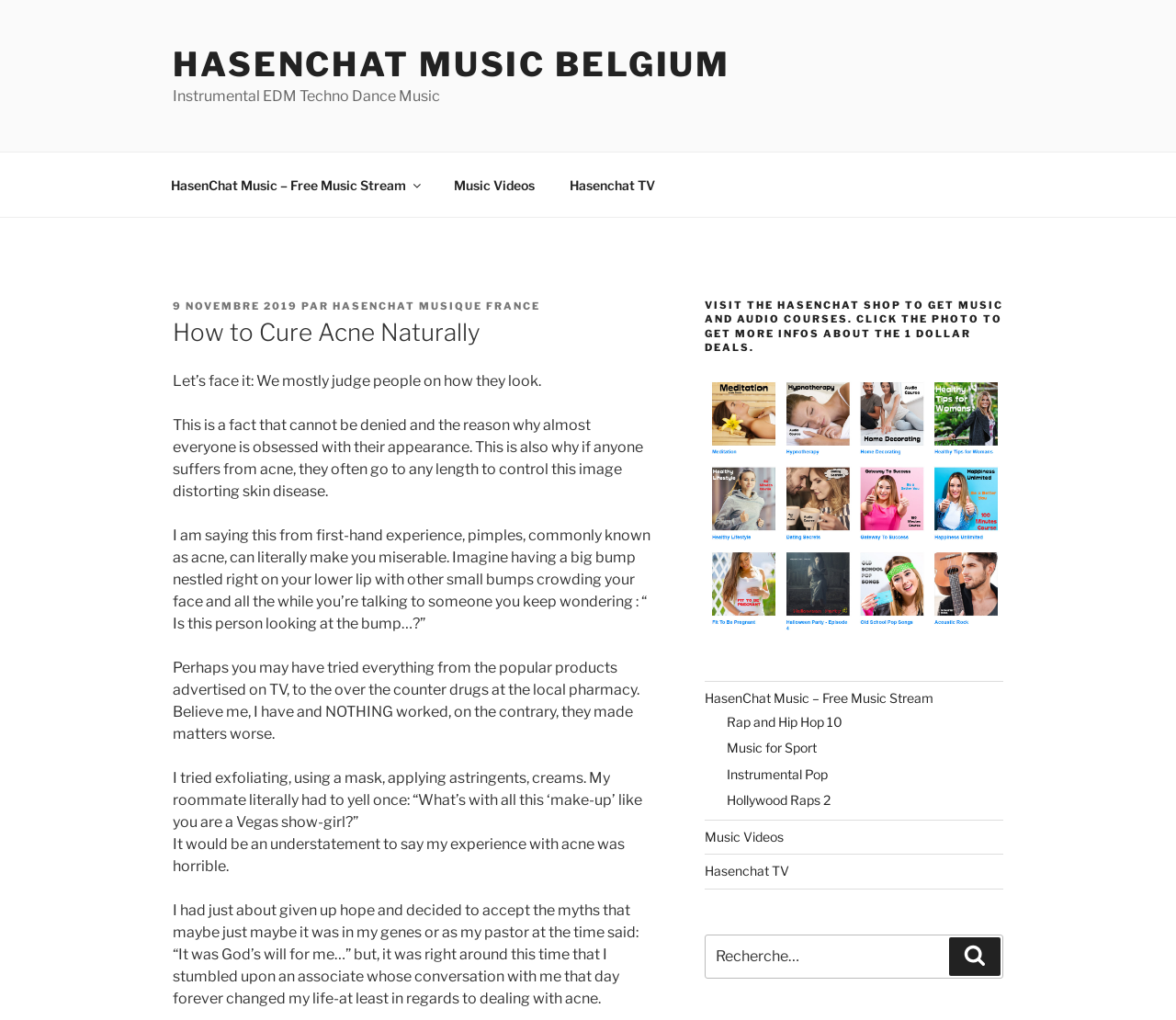What is the author's motivation for finding a cure for acne?
Based on the image, answer the question with as much detail as possible.

The author's motivation for finding a cure for acne can be inferred from the text 'Let’s face it: We mostly judge people on how they look. This is a fact that cannot be denied and the reason why almost everyone is obsessed with their appearance.' which suggests that the author wants to improve their self-confidence by finding a cure for acne.